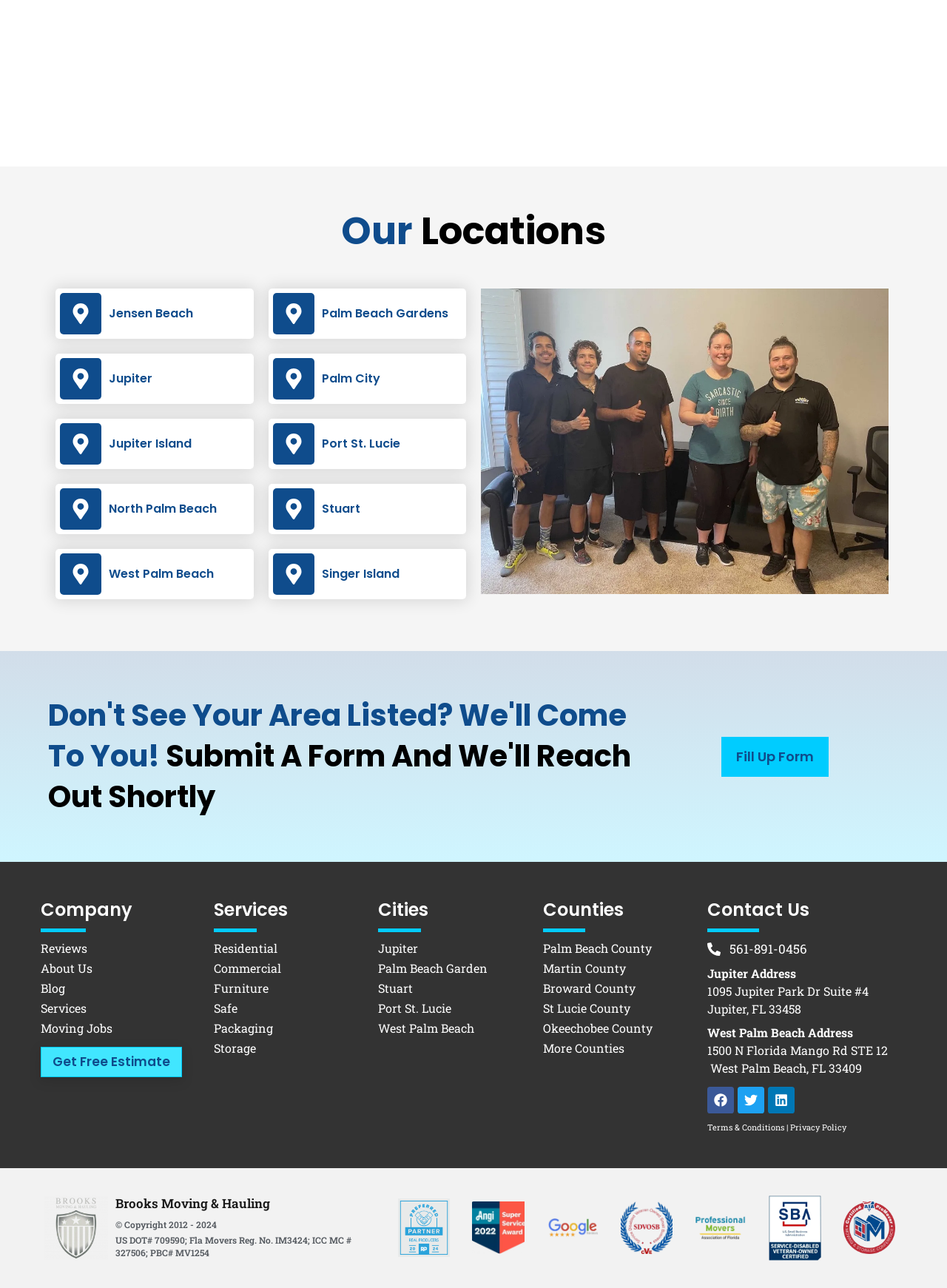Locate the bounding box coordinates of the clickable area to execute the instruction: "Click on 'Fill Up Form'". Provide the coordinates as four float numbers between 0 and 1, represented as [left, top, right, bottom].

[0.762, 0.572, 0.875, 0.603]